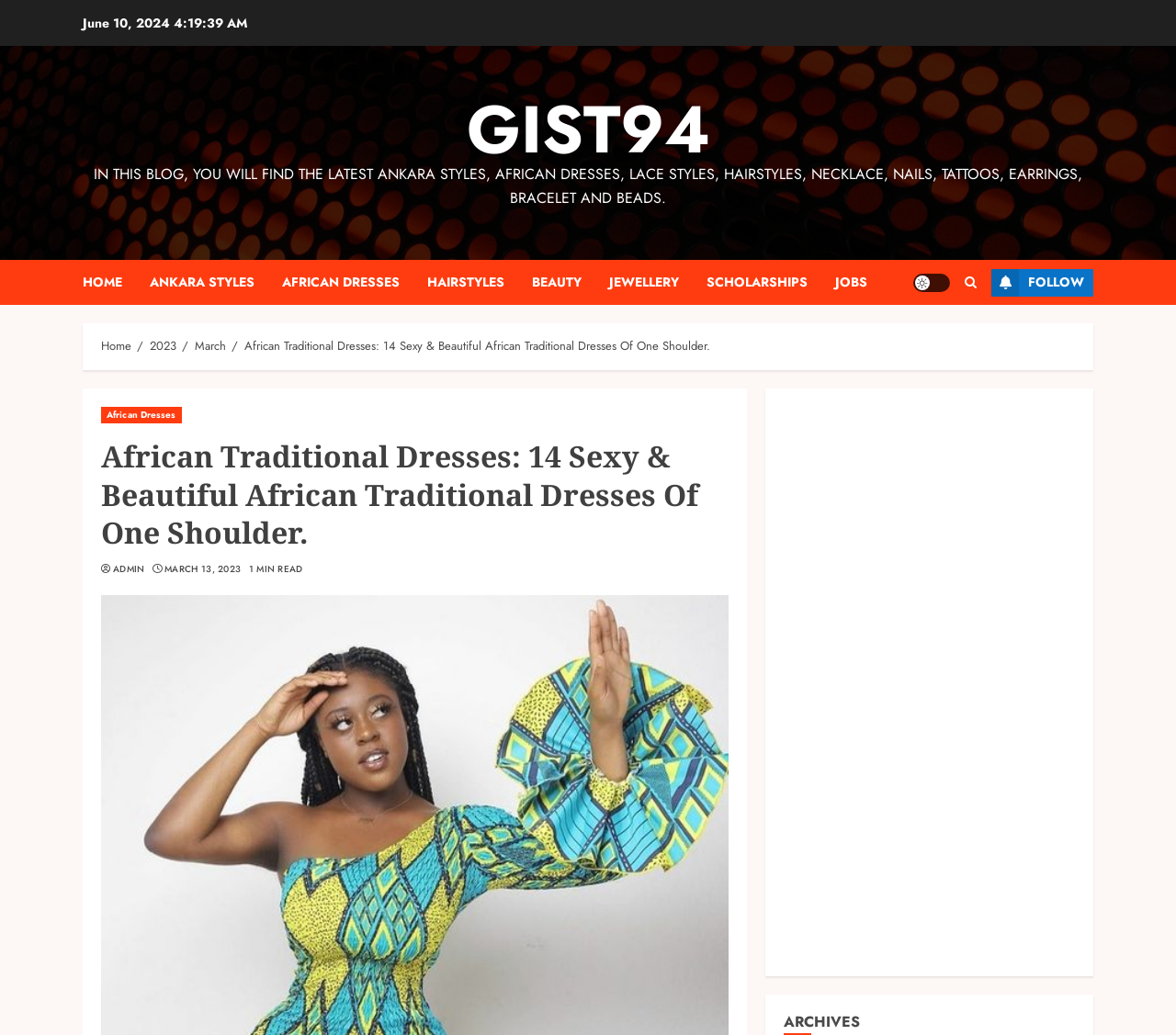Determine the bounding box coordinates of the clickable area required to perform the following instruction: "Read recent news". The coordinates should be represented as four float numbers between 0 and 1: [left, top, right, bottom].

None